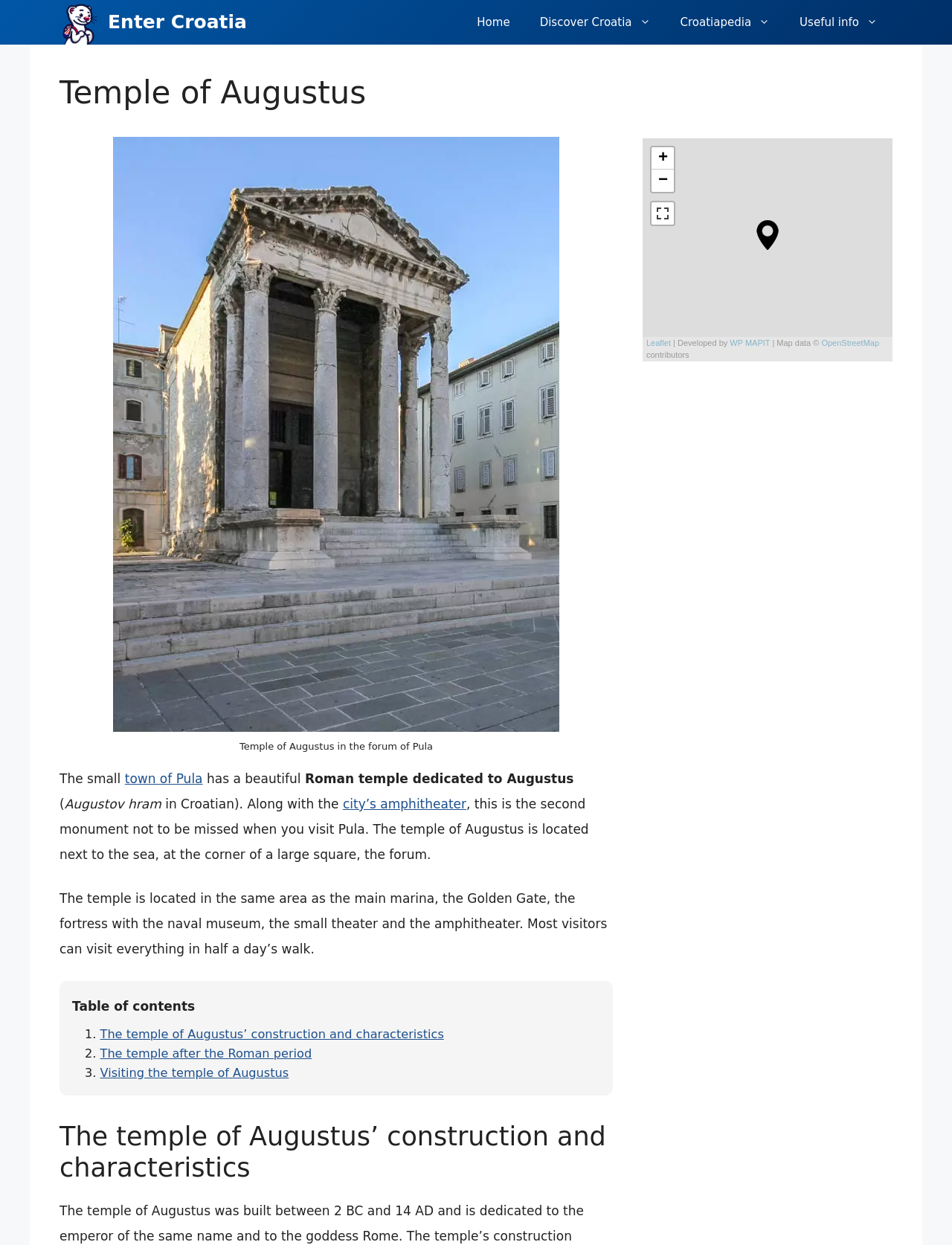Based on the description "town of Pula", find the bounding box of the specified UI element.

[0.131, 0.619, 0.213, 0.631]